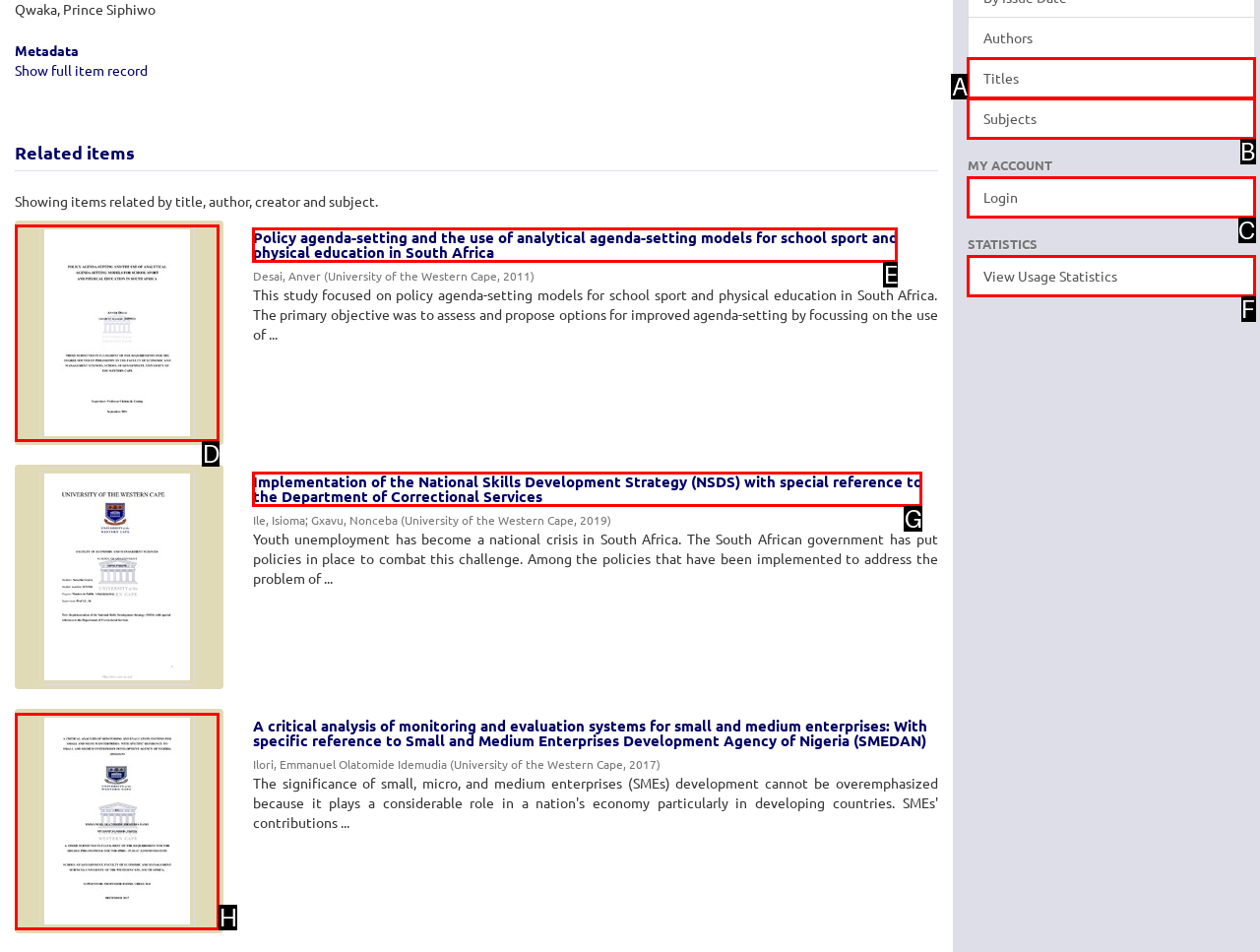Choose the letter that best represents the description: View Usage Statistics. Answer with the letter of the selected choice directly.

F